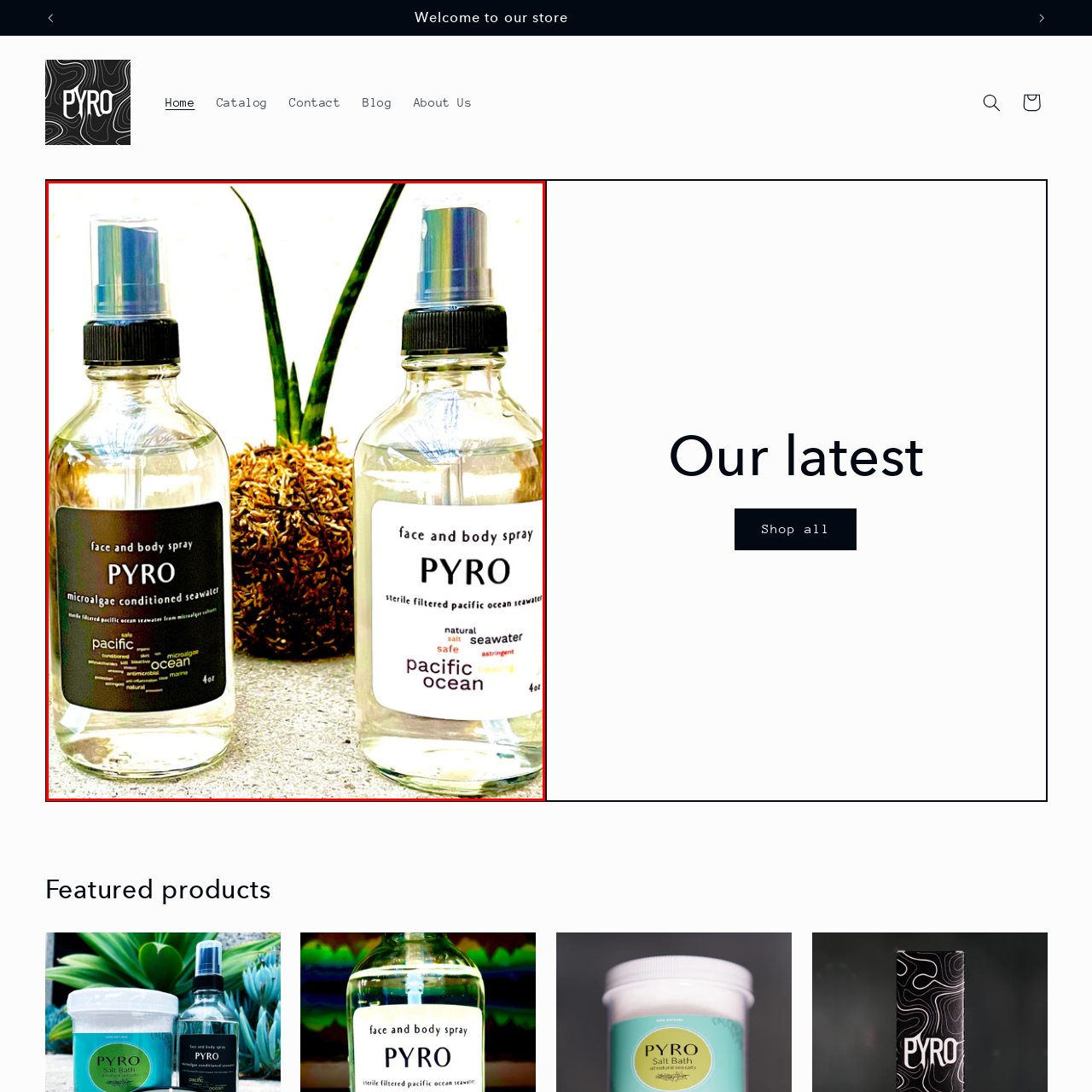Provide a thorough description of the image enclosed within the red border.

The image showcases two bottles of PYRO face and body spray, each prominently labeled with the product name. The left bottle features a sleek design with a black label that reads "face and body spray PYRO" alongside the description "microalgae conditioned seawater," emphasizing its natural ingredients. The right bottle has a white label, also stating "face and body spray PYRO," and highlights "sterile filtered pacific ocean seawater," which suggests a focus on purity and safety. Behind the bottles, a unique decorative base made from a natural material adds a touch of aesthetics, alongside a green plant peeking out, hinting at the product's connection to nature. Together, these elements reflect PYRO’s commitment to effective and natural skincare solutions.